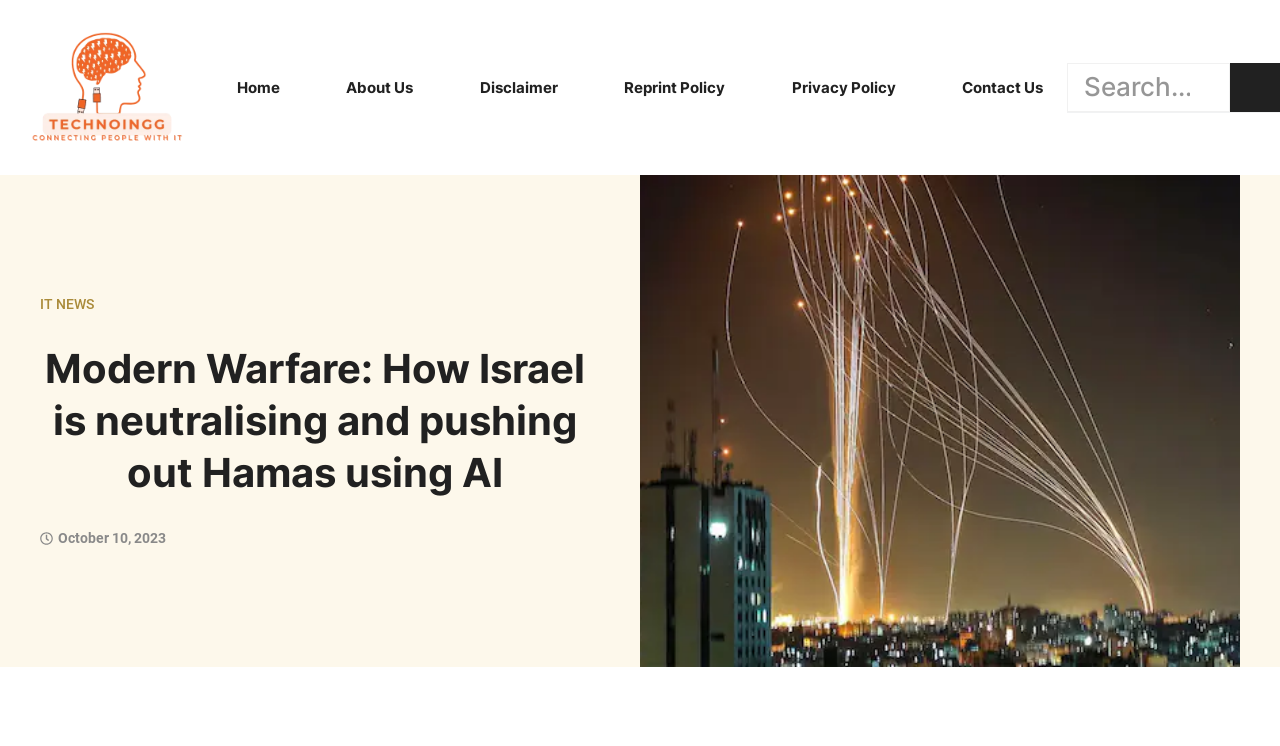Given the element description "Disclaimer" in the screenshot, predict the bounding box coordinates of that UI element.

[0.357, 0.087, 0.454, 0.148]